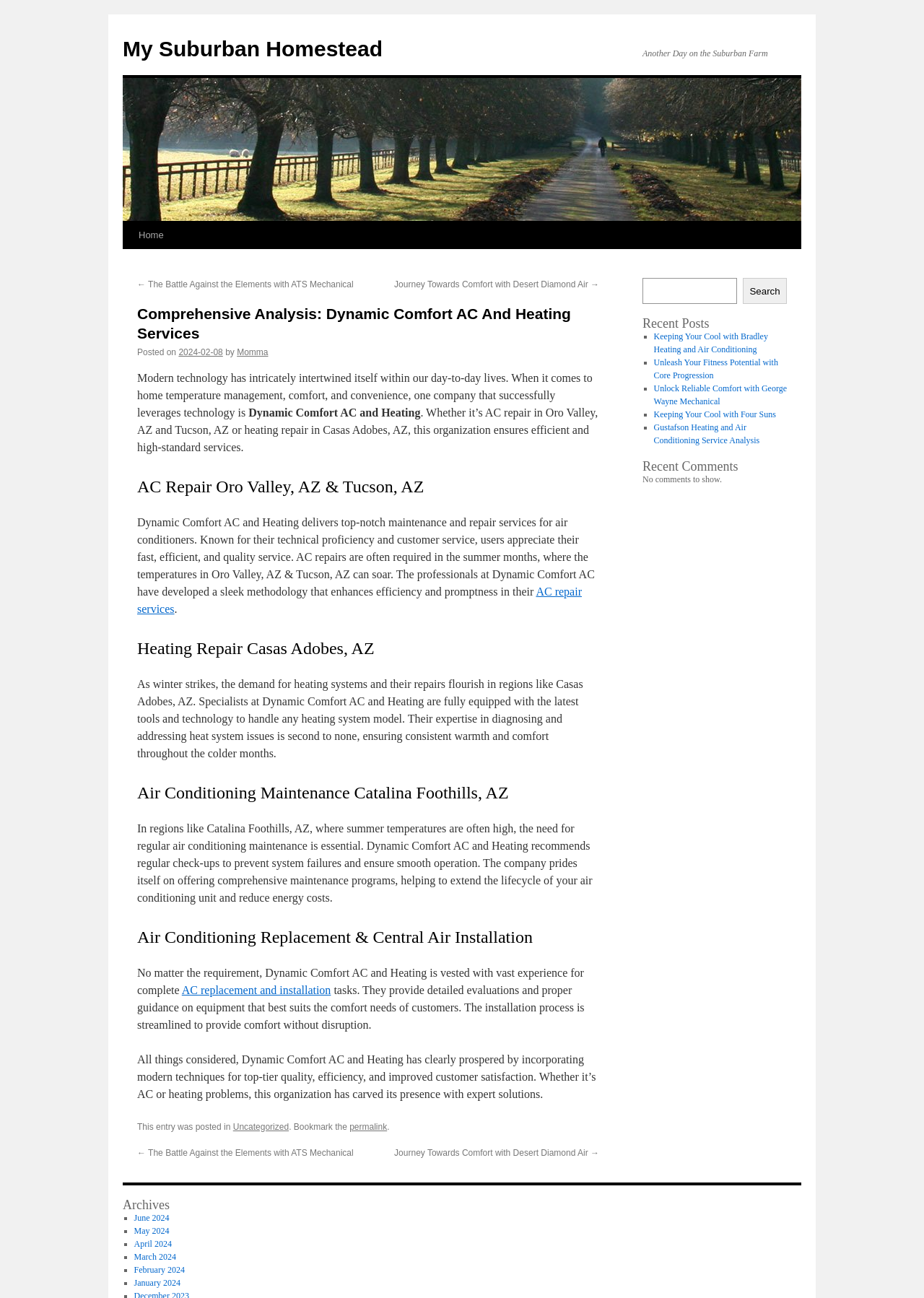What is the purpose of regular air conditioning maintenance?
Look at the webpage screenshot and answer the question with a detailed explanation.

The article mentions that regular air conditioning maintenance is essential to prevent system failures and reduce energy costs. This is stated in the section 'Air Conditioning Maintenance Catalina Foothills, AZ'.